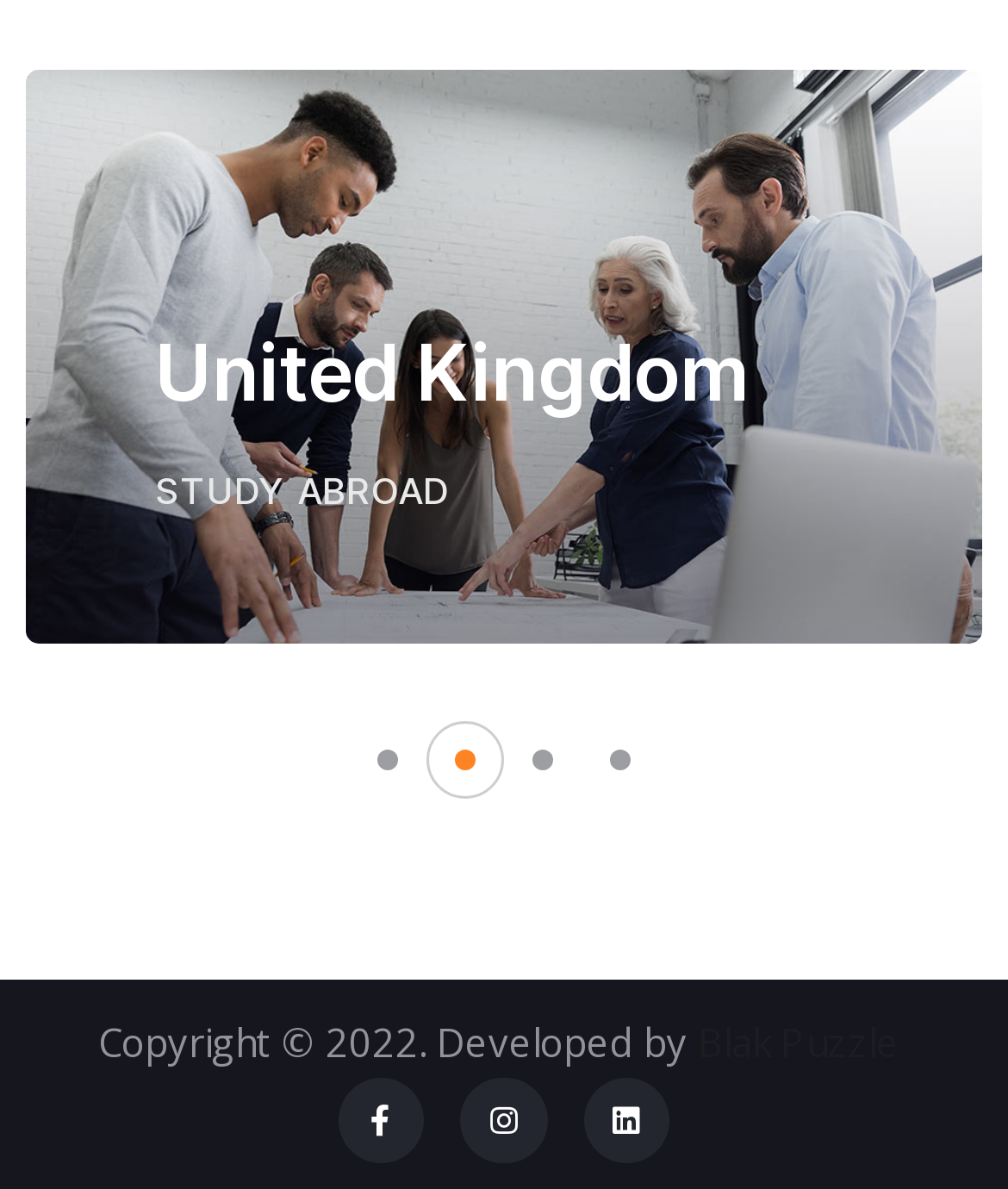What is the text above the buttons in the middle of the webpage?
Answer the question based on the image using a single word or a brief phrase.

STUDY ABROAD